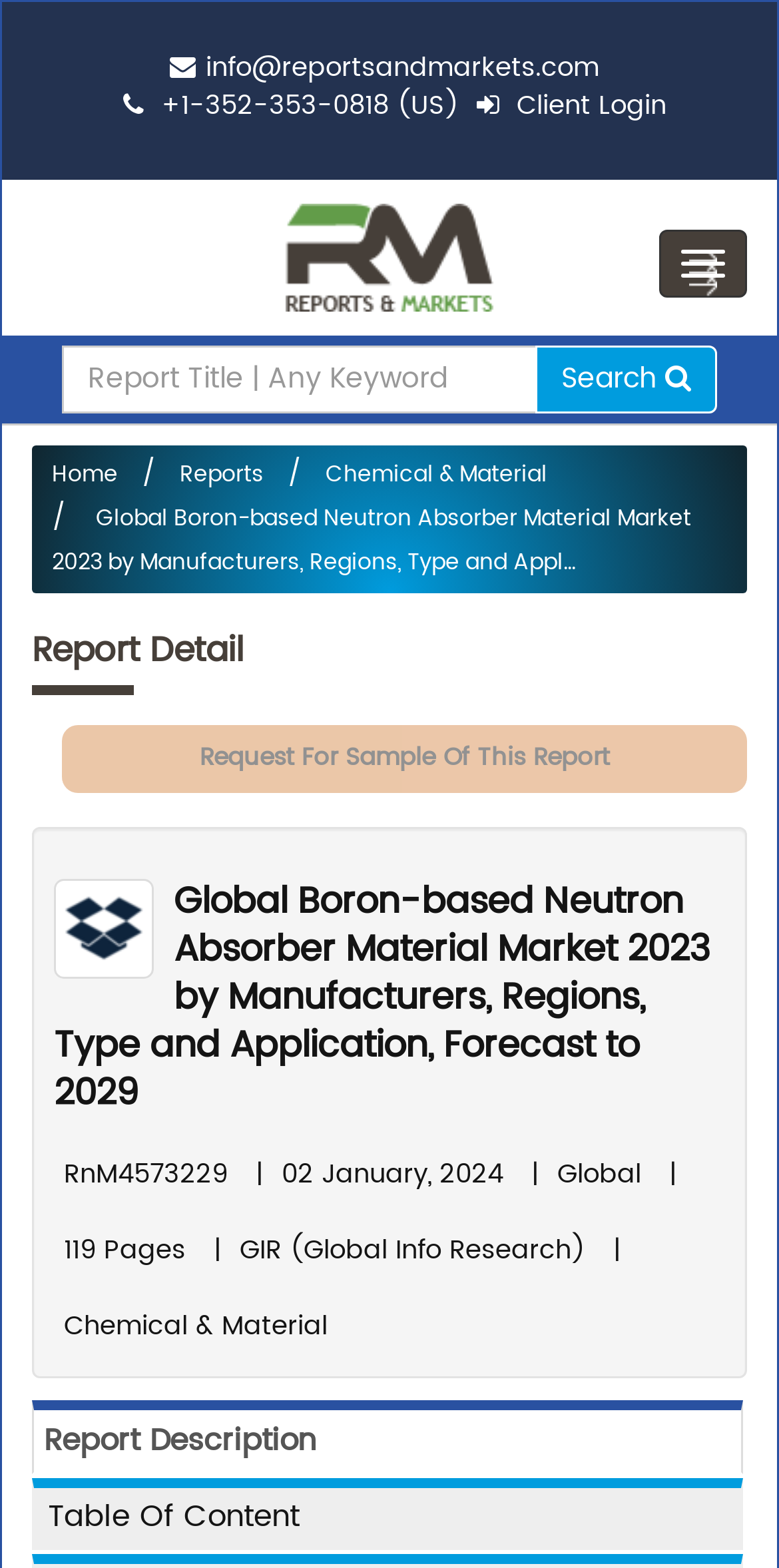Indicate the bounding box coordinates of the clickable region to achieve the following instruction: "Search for a report."

[0.079, 0.22, 0.69, 0.263]